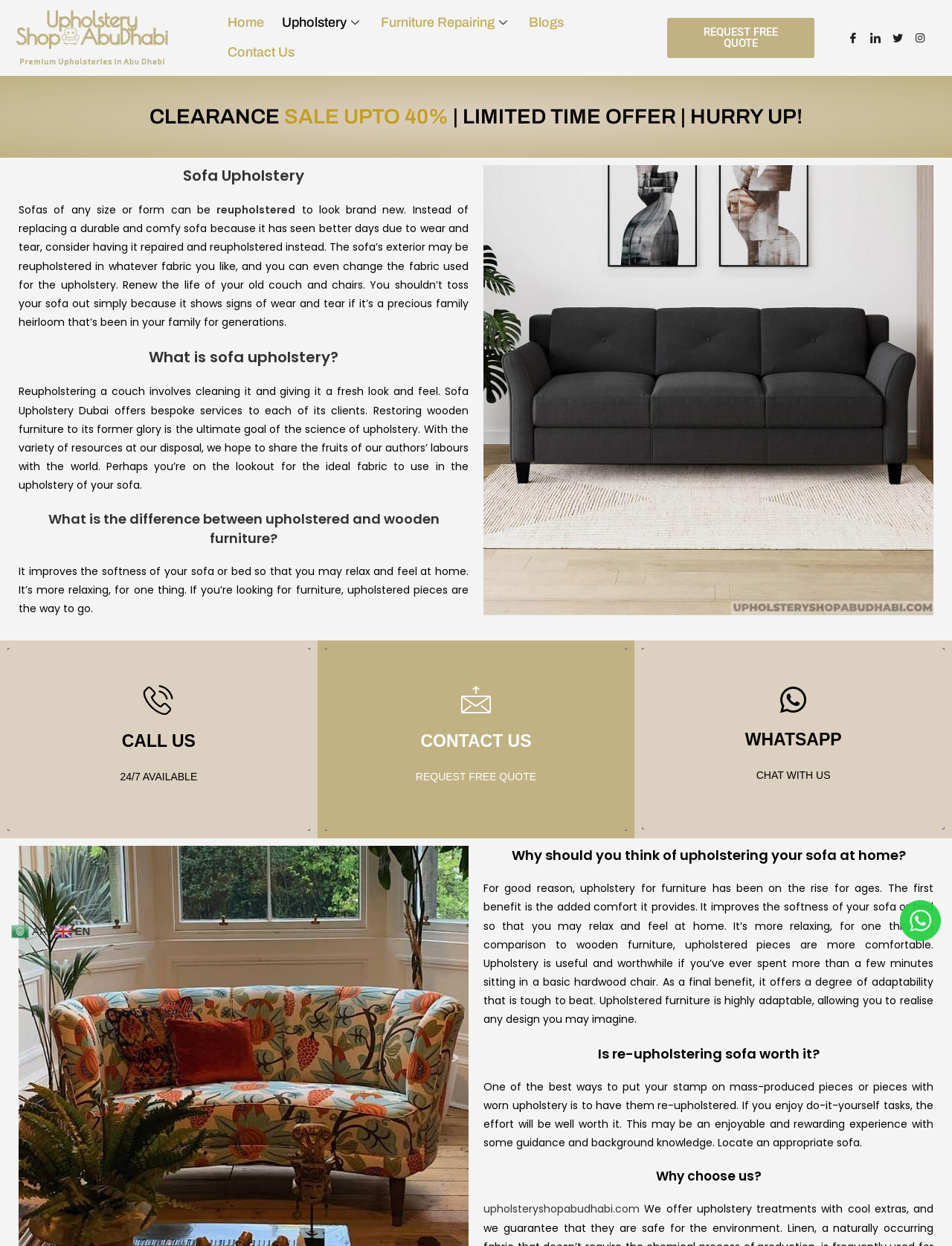What is the benefit of upholstered furniture?
Please describe in detail the information shown in the image to answer the question.

According to the webpage, one of the benefits of upholstered furniture is that it provides more comfort, making it more relaxing to sit on compared to wooden furniture.